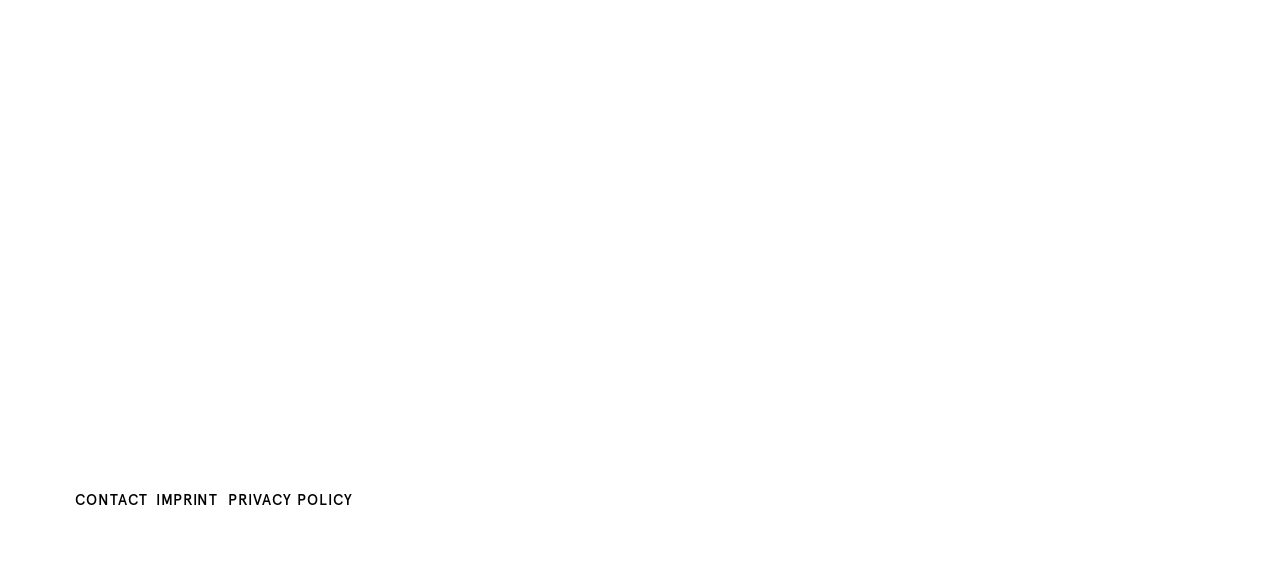Please determine the bounding box coordinates for the UI element described here. Use the format (top-left x, top-left y, bottom-right x, bottom-right y) with values bounded between 0 and 1: store frontsclient: Le Bocal

[0.059, 0.375, 0.337, 0.982]